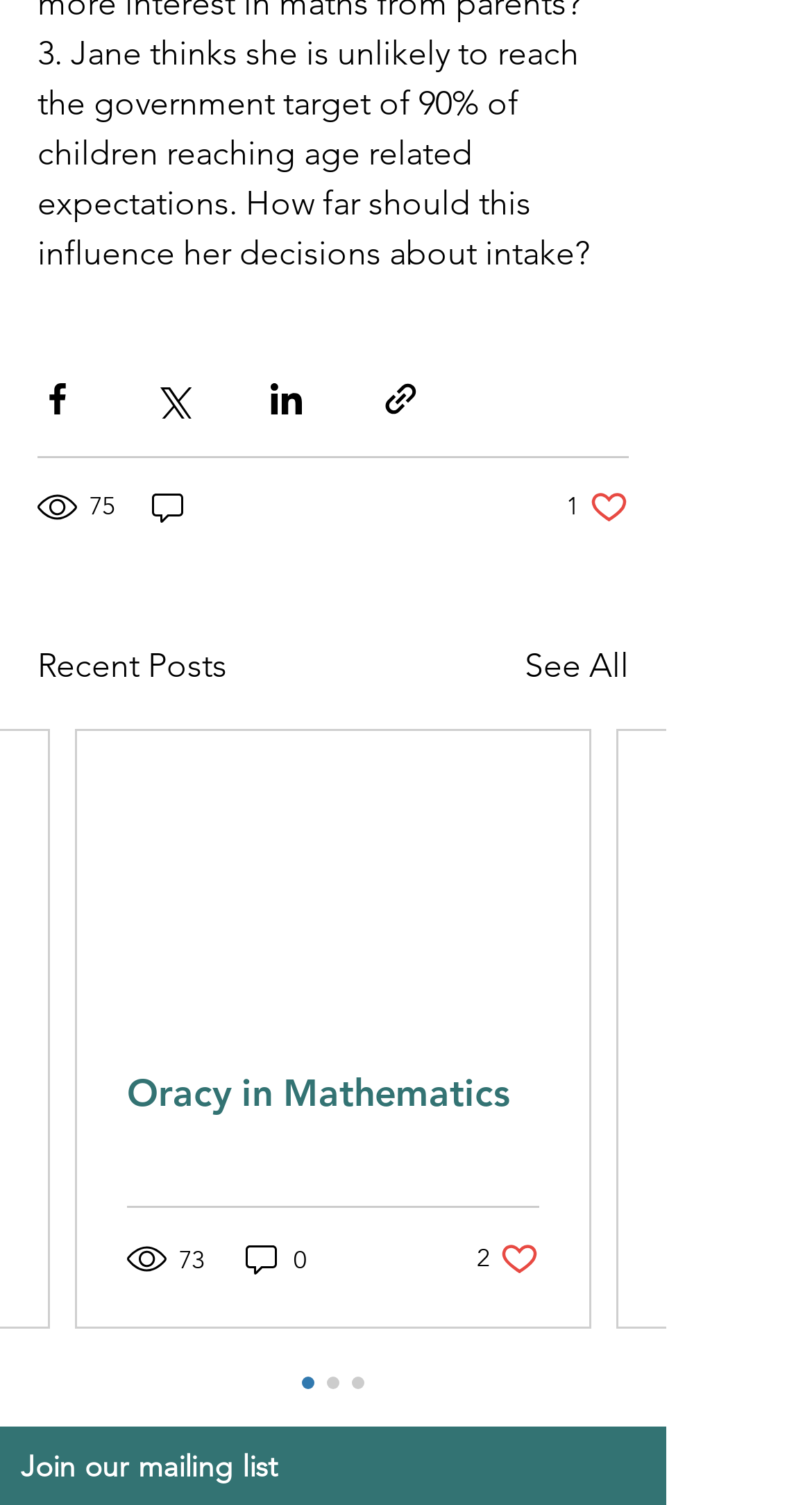Provide a short answer to the following question with just one word or phrase: What is the text above the 'See All' link?

Recent Posts